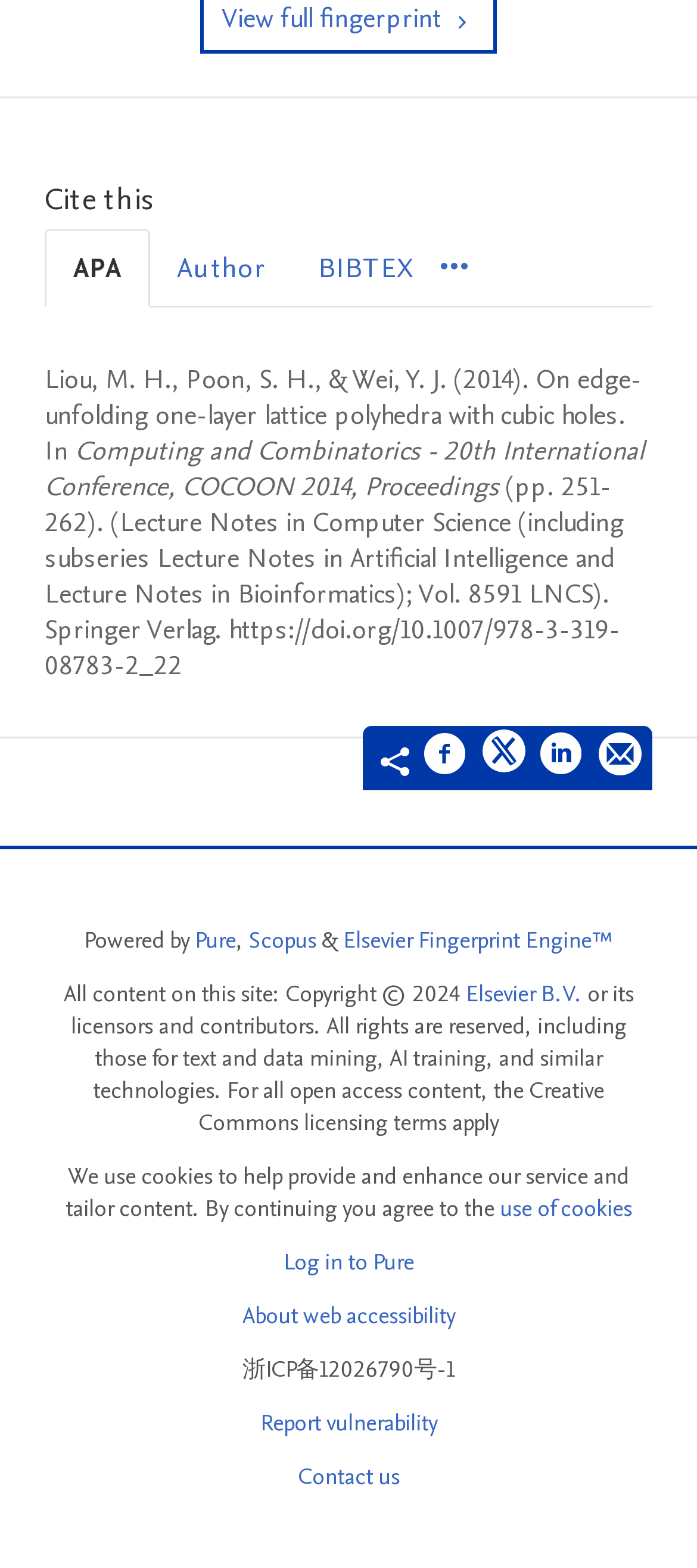Please reply to the following question with a single word or a short phrase:
What is the title of the cited paper?

On edge-unfolding one-layer lattice polyhedra with cubic holes